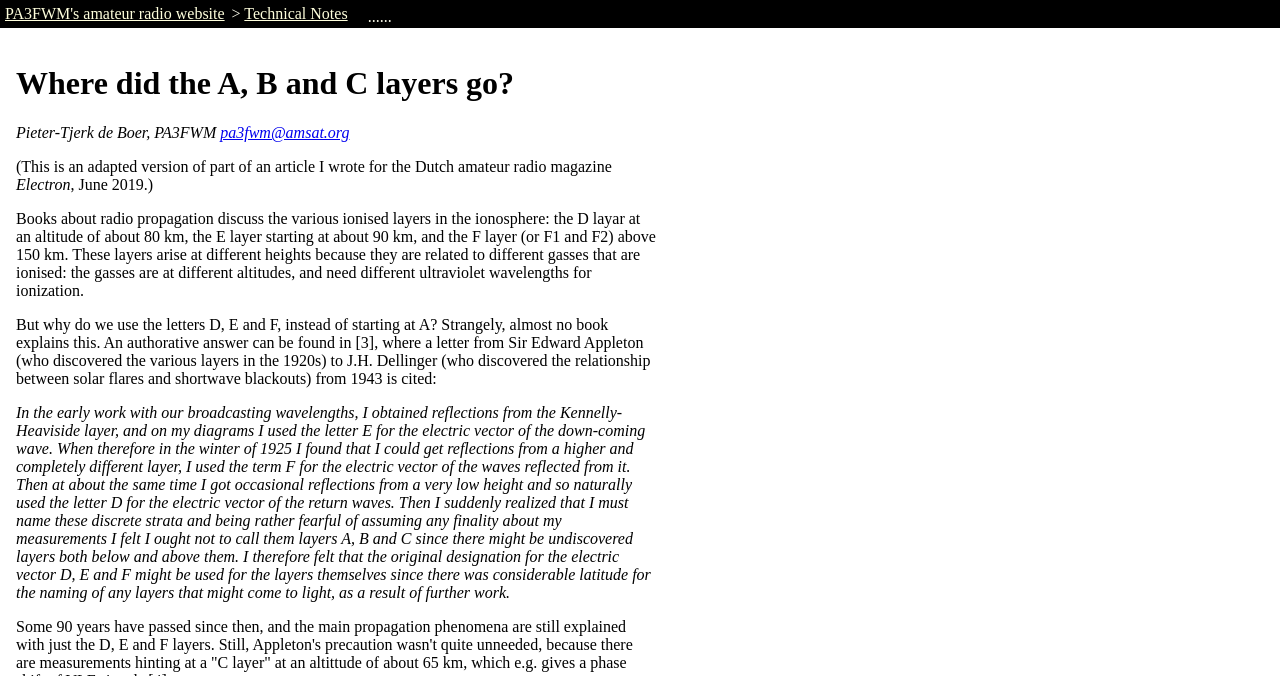Give a succinct answer to this question in a single word or phrase: 
What is the author's amateur radio website?

PA3FWM's amateur radio website